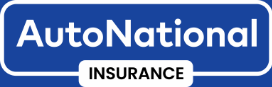Provide a comprehensive description of the image.

The image features the logo of AutoNational Insurance, prominently displayed against a bright blue background. The logo is designed to convey a sense of trust and reliability, essential qualities for an insurance provider. The word "AutoNational" is highlighted in bold, uppercase letters, while "INSURANCE" is presented in a contrasting, bold typeface beneath it, emphasizing the company's focus on automotive insurance services. This visual identity aligns with AutoNational Insurance's commitment to providing customers with quality car insurance solutions in the UK.